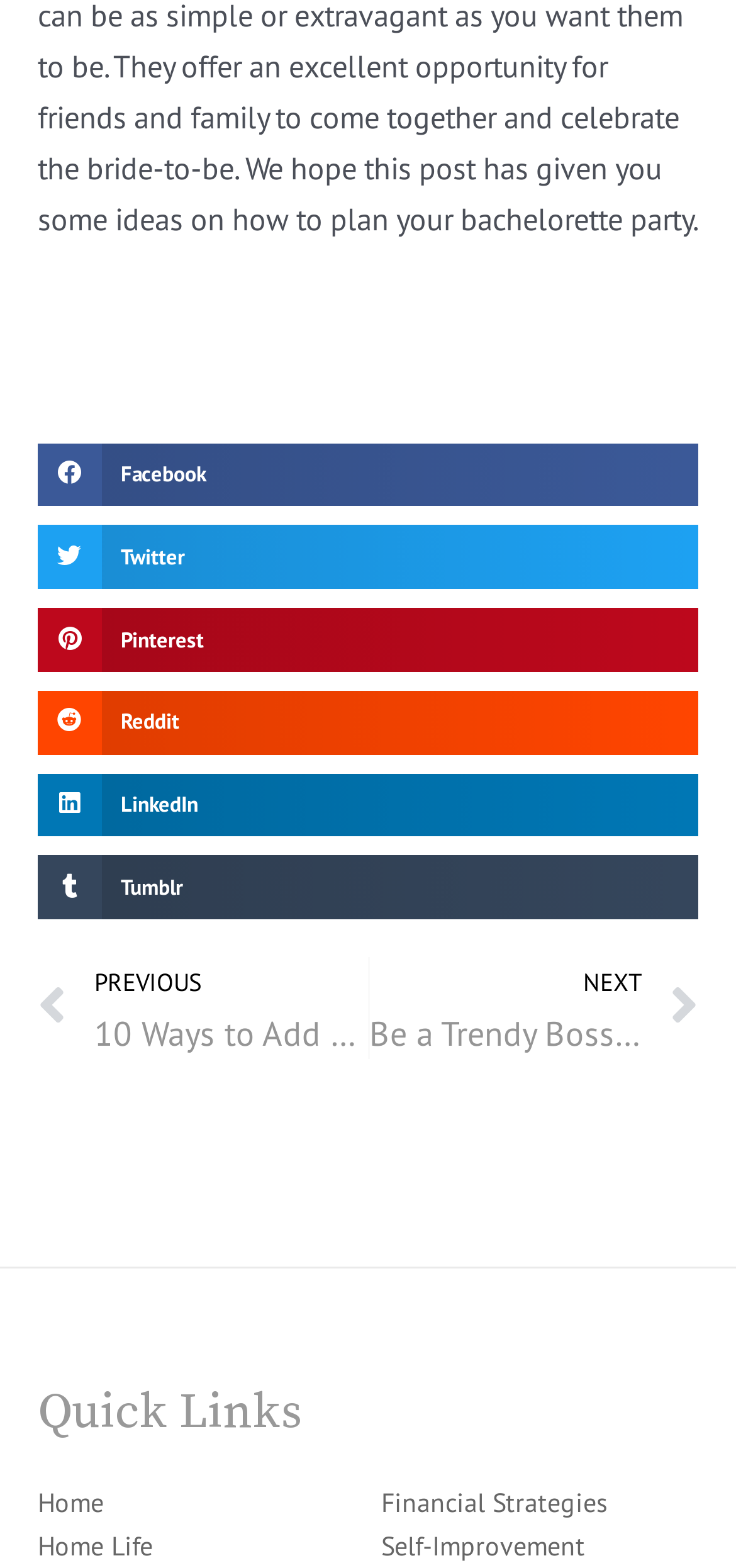Please reply to the following question with a single word or a short phrase:
What is the text on the first link?

Prev PREVIOUS 10 Ways to Add Luxurious Style to Your Home